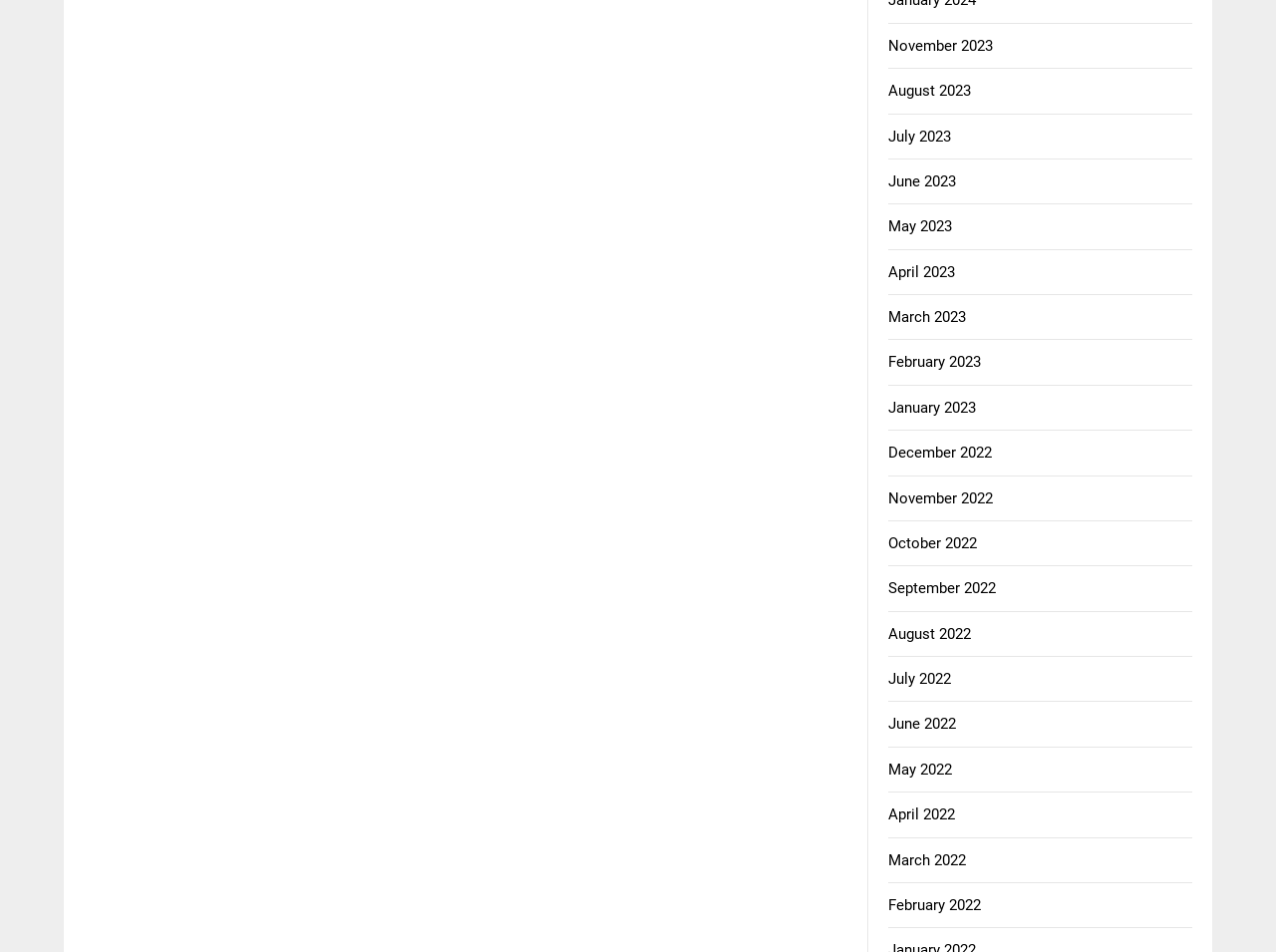Find the bounding box coordinates of the element's region that should be clicked in order to follow the given instruction: "view March 2023". The coordinates should consist of four float numbers between 0 and 1, i.e., [left, top, right, bottom].

[0.696, 0.324, 0.757, 0.342]